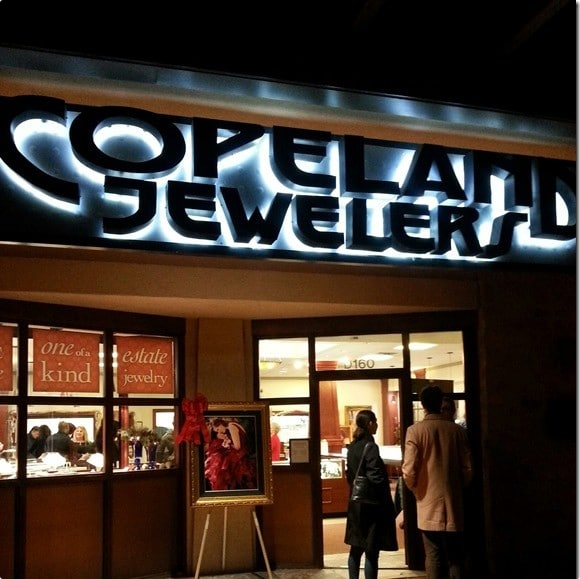How many people are in the image?
Based on the image, provide your answer in one word or phrase.

Two